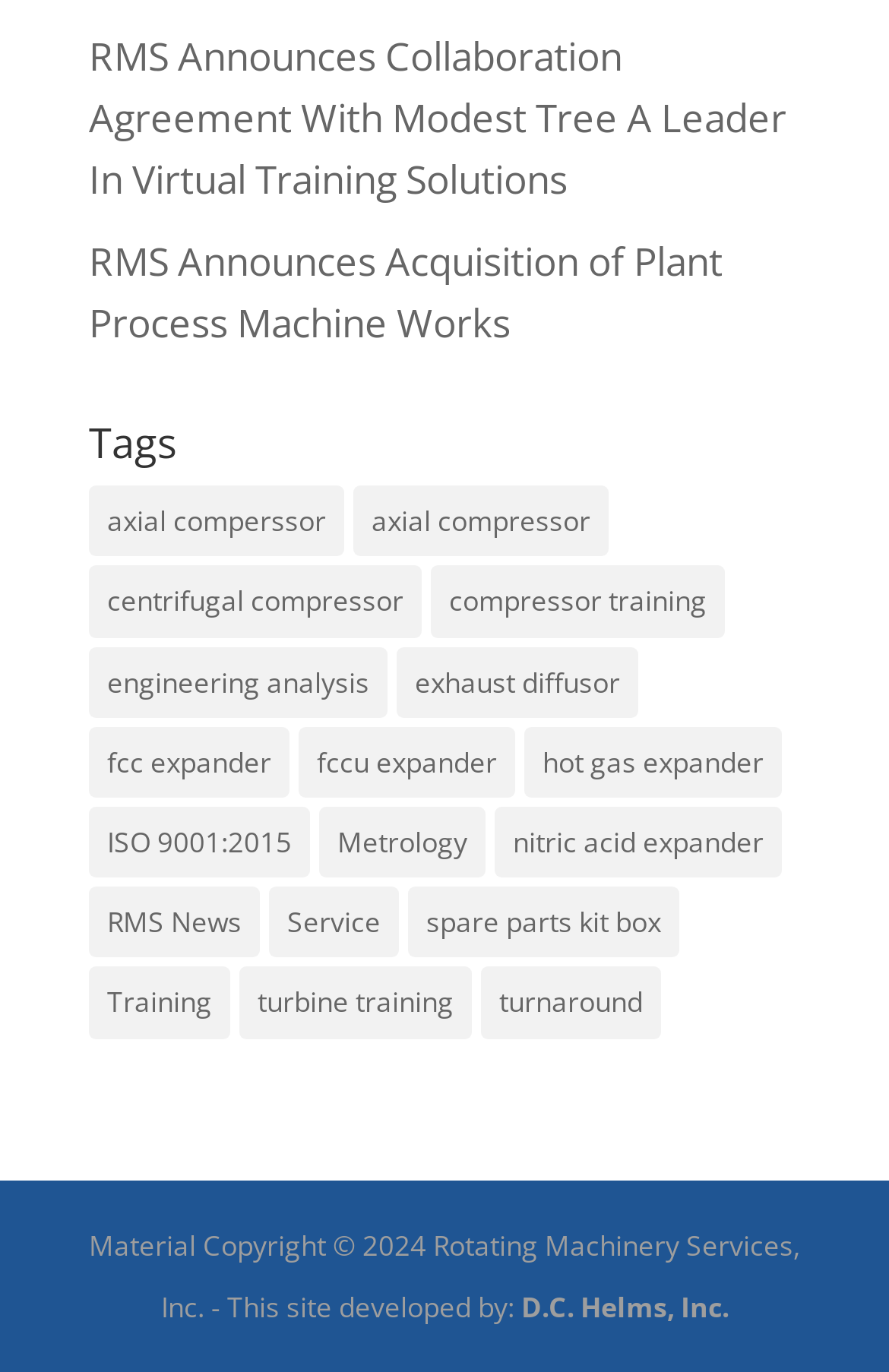What is the copyright year of the material on this website?
Please answer the question with a detailed and comprehensive explanation.

I found the answer by looking at the bottom of the webpage, where it says 'Material Copyright © 2024 Rotating Machinery Services, Inc.'.